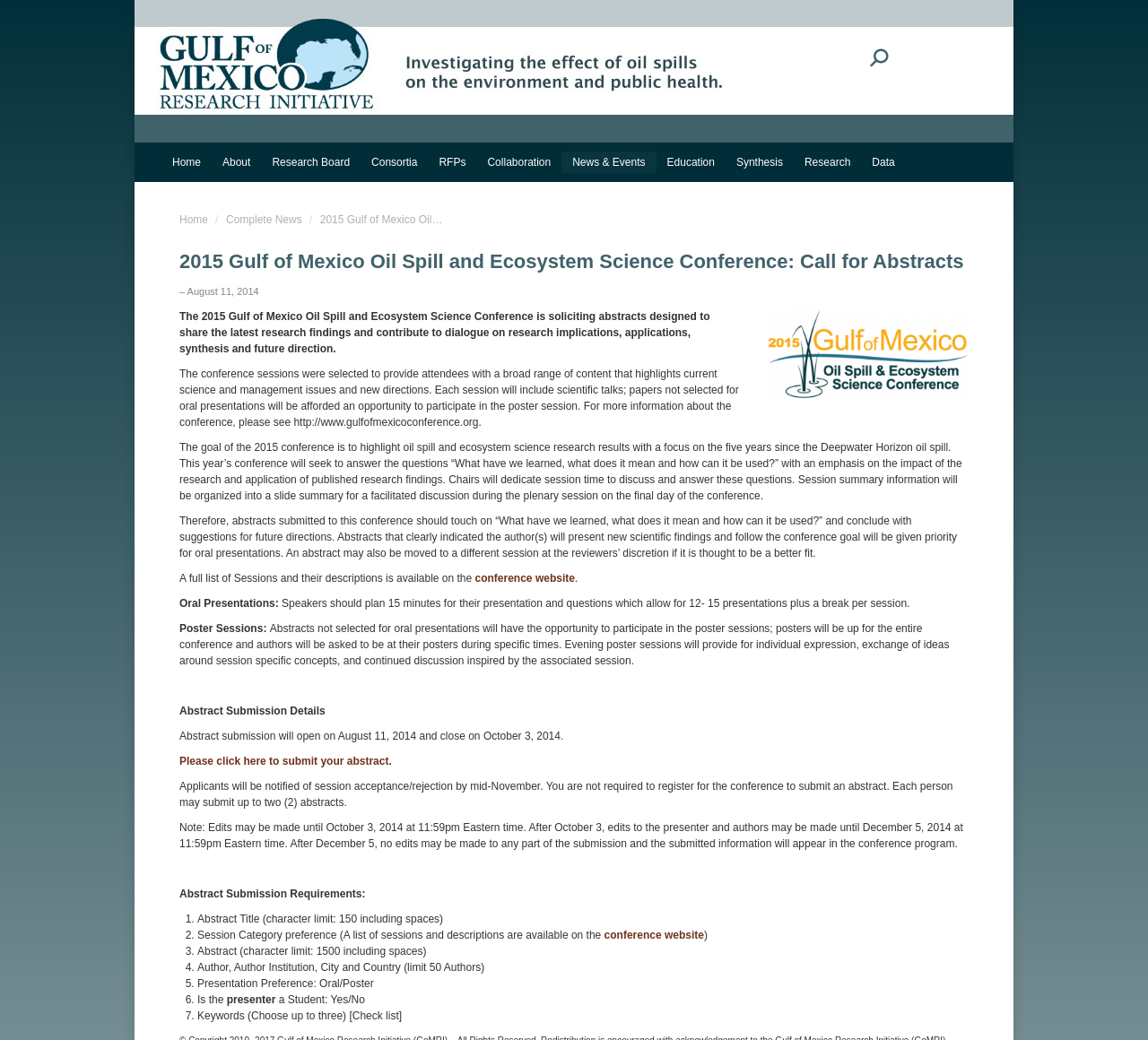Identify and extract the heading text of the webpage.

2015 Gulf of Mexico Oil Spill and Ecosystem Science Conference: Call for Abstracts